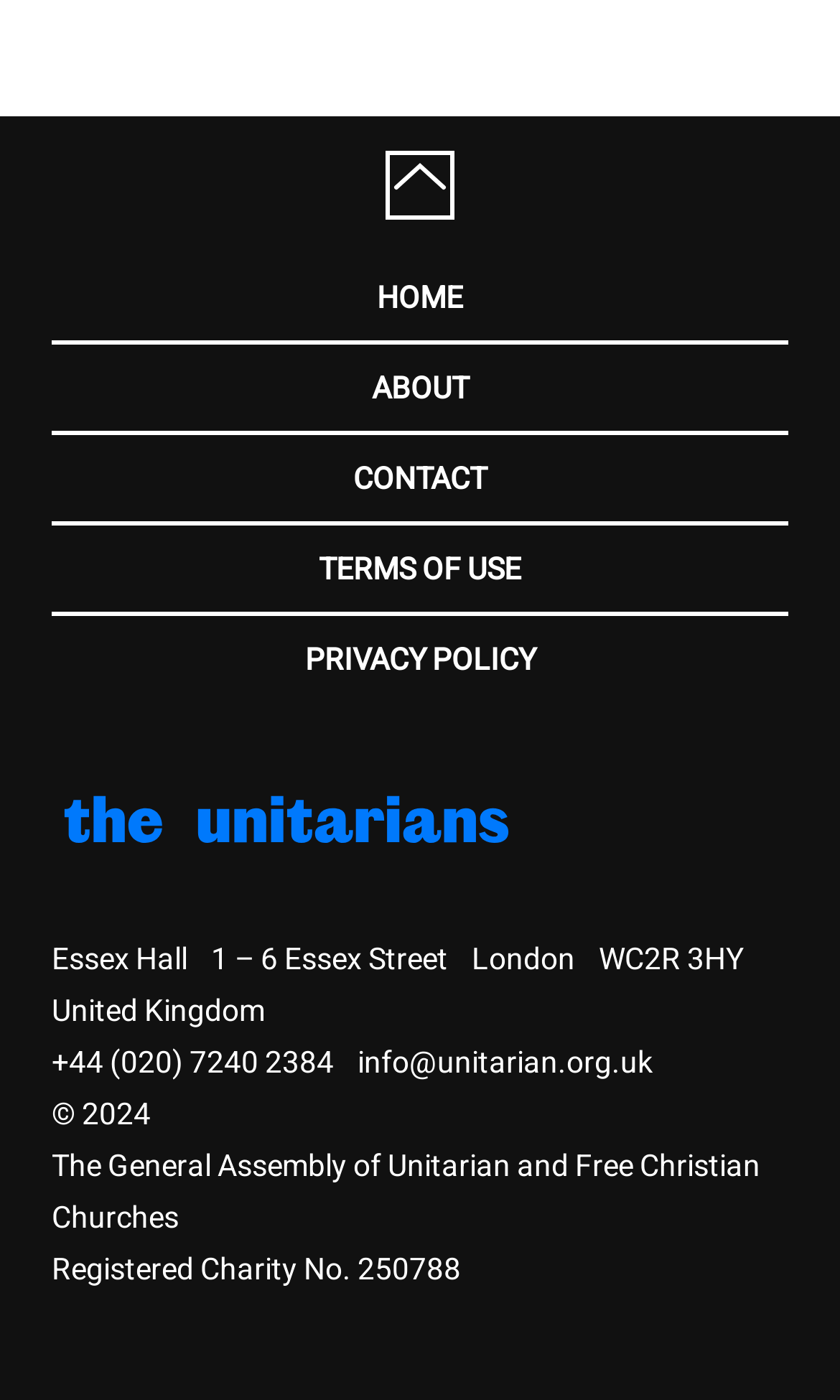Please specify the bounding box coordinates for the clickable region that will help you carry out the instruction: "go back to top".

[0.459, 0.108, 0.541, 0.157]